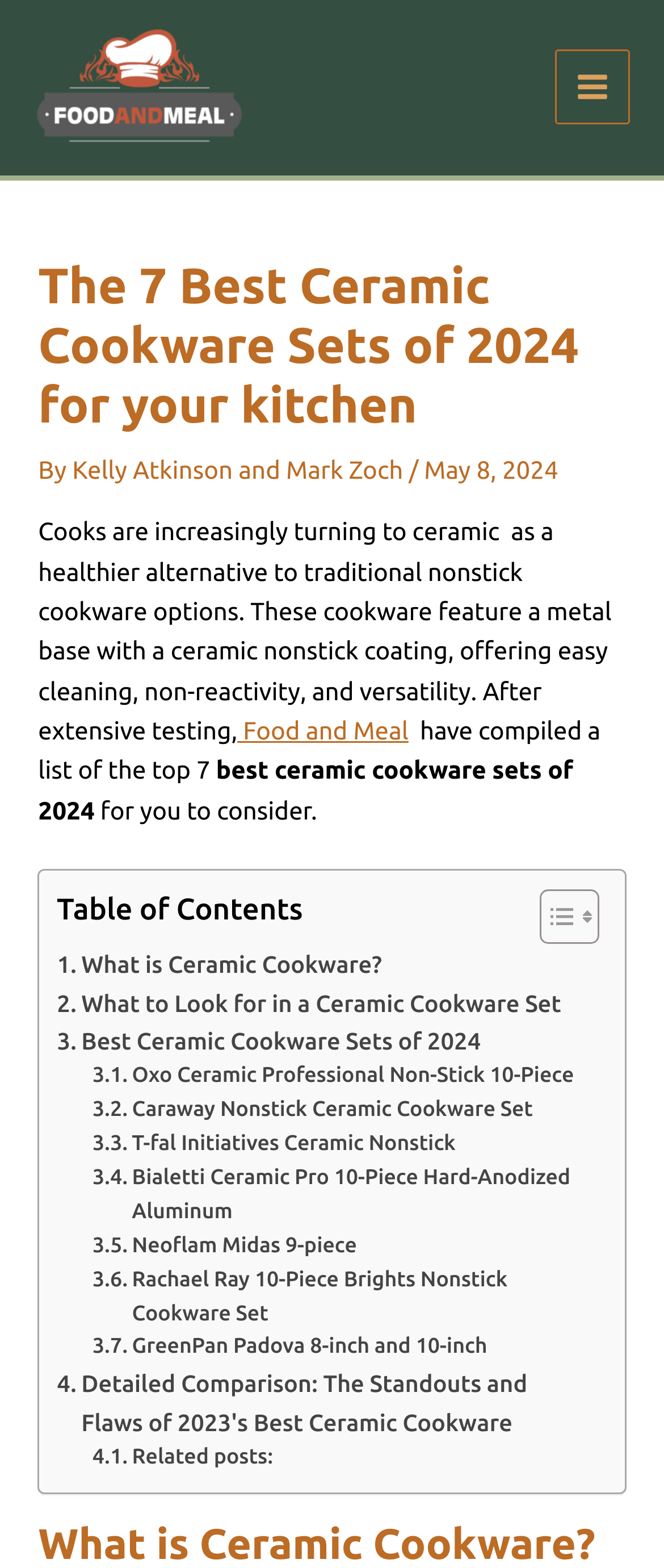Please specify the bounding box coordinates of the clickable region necessary for completing the following instruction: "Read the article by 'Kelly Atkinson' and 'Mark Zoch'". The coordinates must consist of four float numbers between 0 and 1, i.e., [left, top, right, bottom].

[0.109, 0.29, 0.607, 0.308]